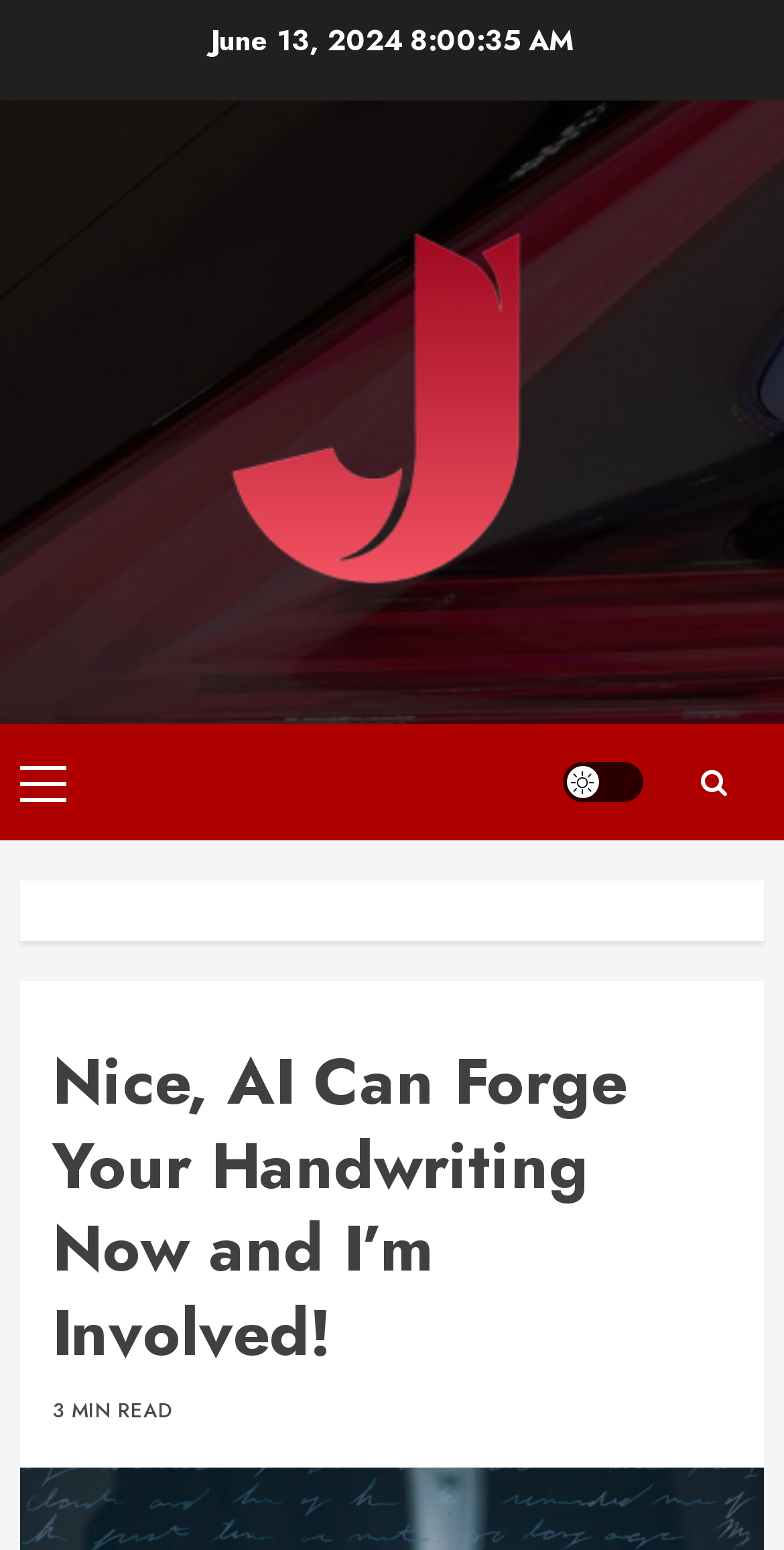Bounding box coordinates should be in the format (top-left x, top-left y, bottom-right x, bottom-right y) and all values should be floating point numbers between 0 and 1. Determine the bounding box coordinate for the UI element described as: title="Search"

[0.846, 0.479, 0.974, 0.53]